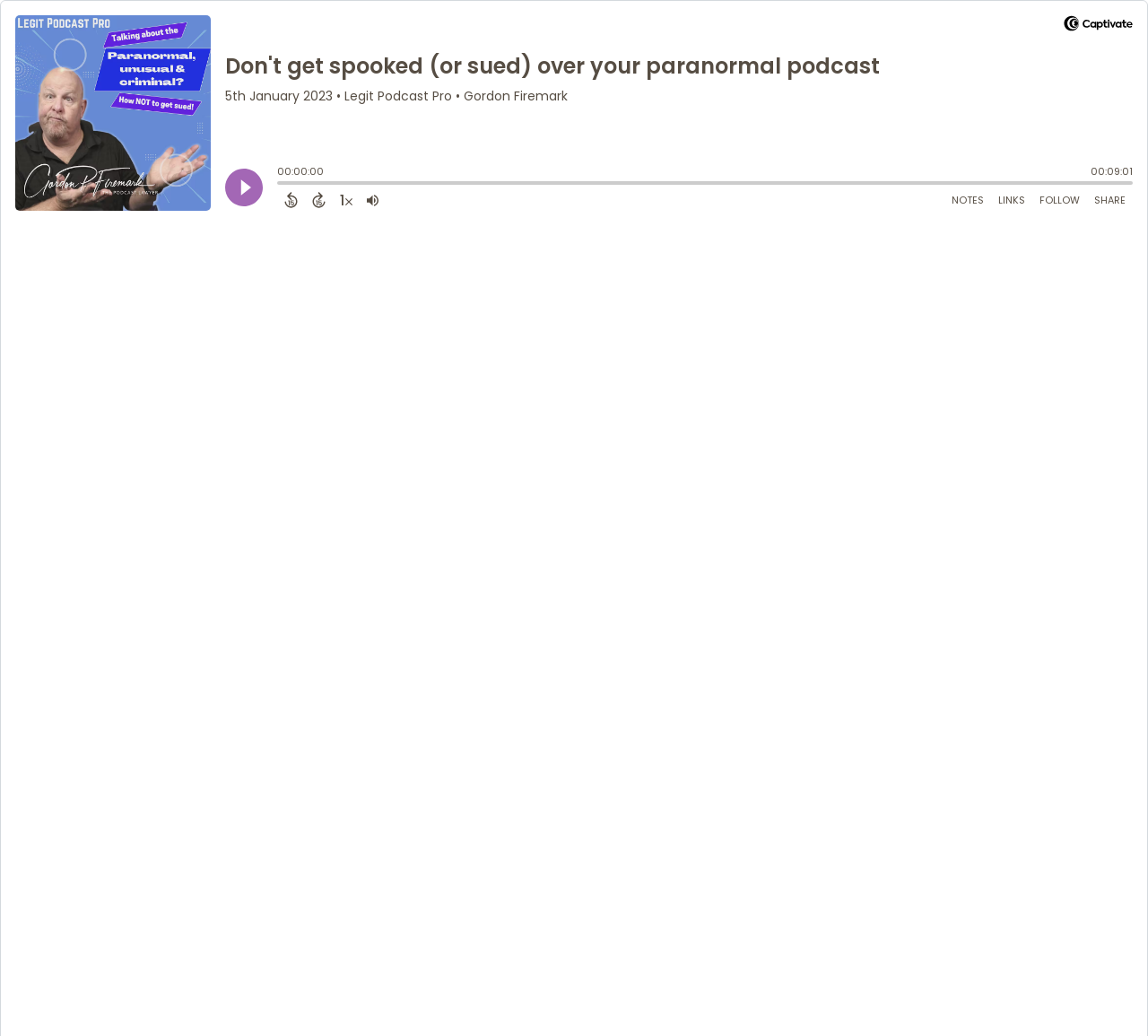Identify the bounding box for the given UI element using the description provided. Coordinates should be in the format (top-left x, top-left y, bottom-right x, bottom-right y) and must be between 0 and 1. Here is the description: Share

[0.947, 0.183, 0.987, 0.203]